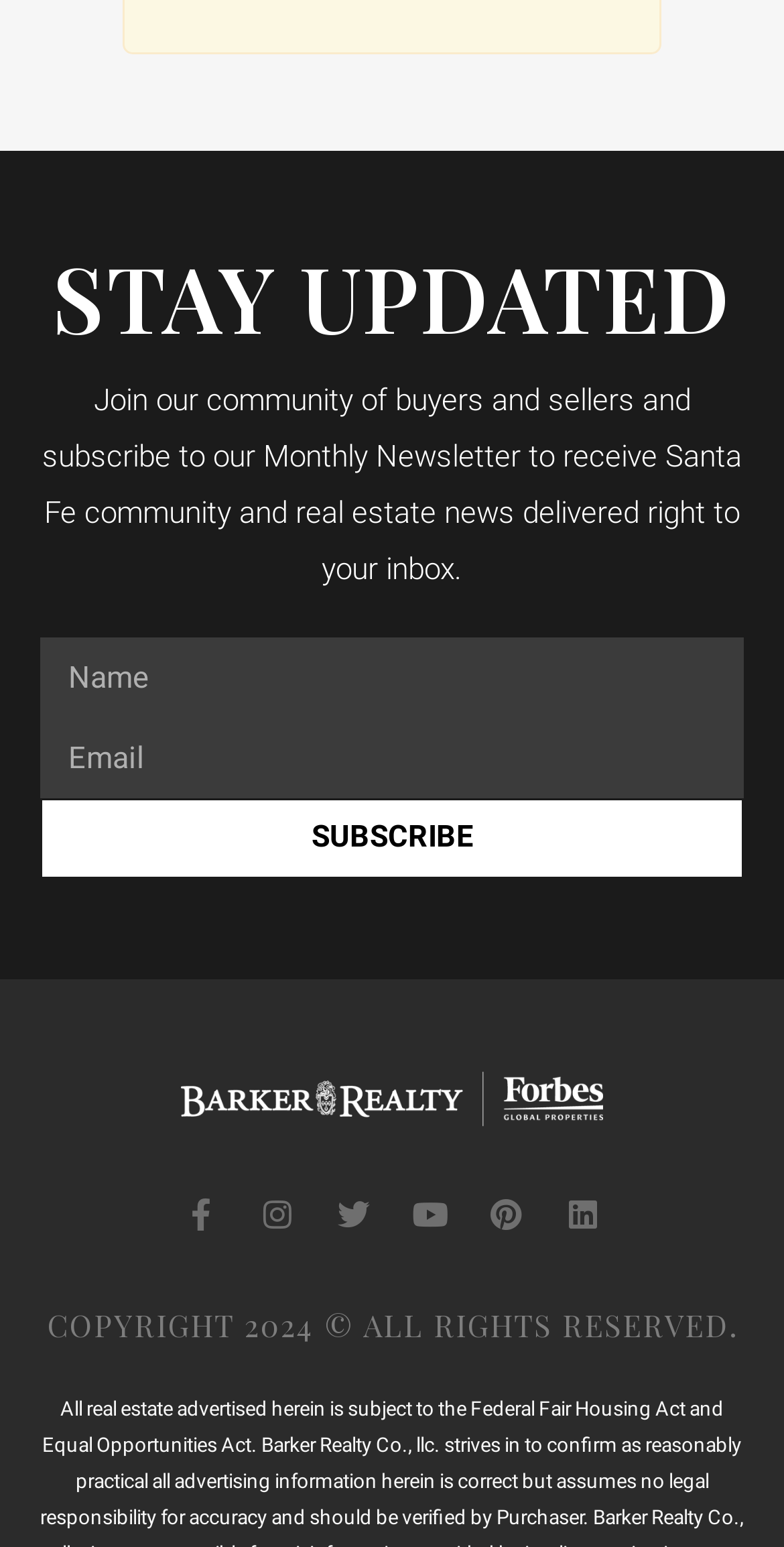Please find the bounding box for the UI element described by: "parent_node: Name name="form_fields[name]" placeholder="Name"".

[0.051, 0.412, 0.949, 0.464]